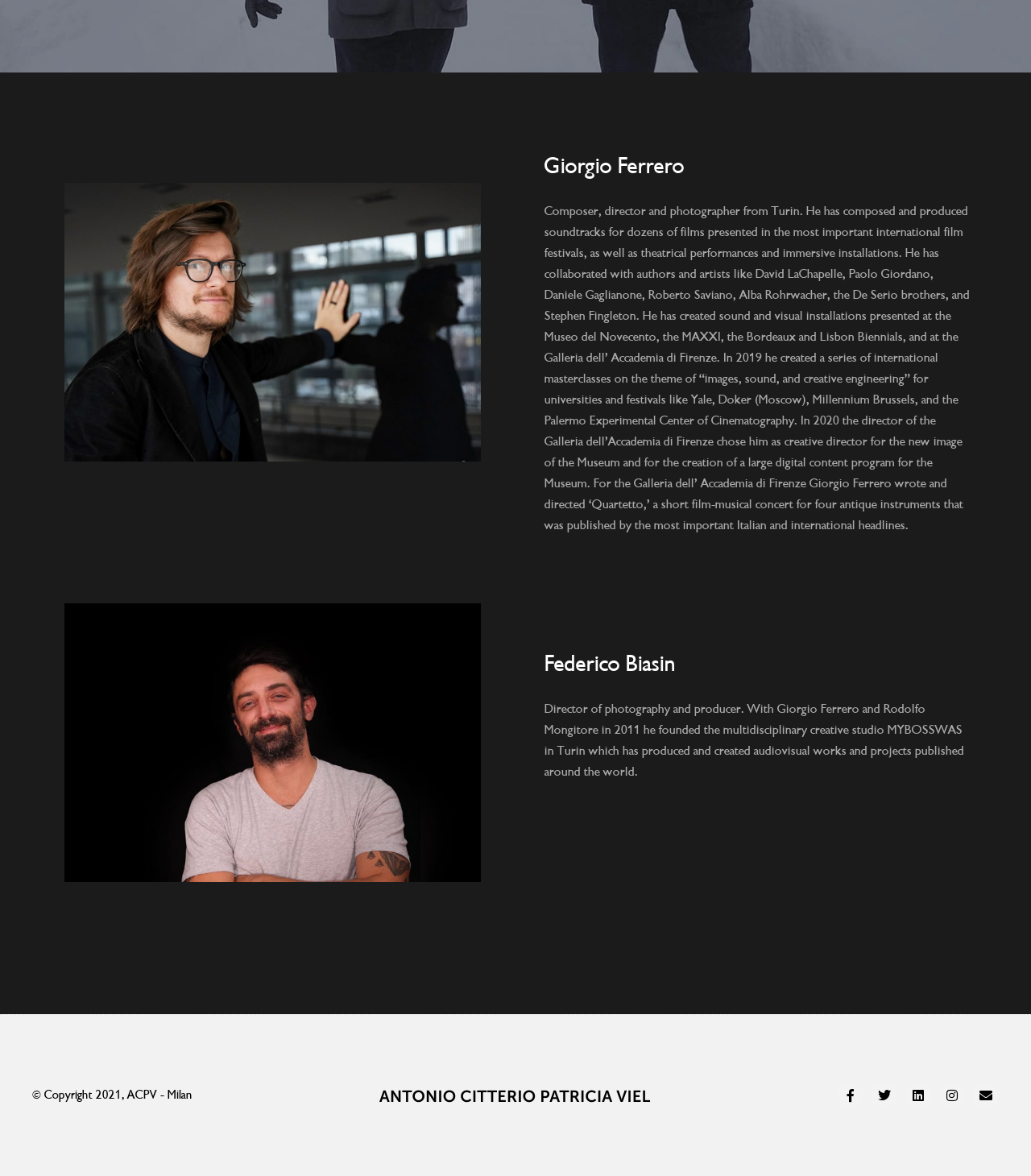Given the element description "Envelope", identify the bounding box of the corresponding UI element.

[0.944, 0.921, 0.969, 0.943]